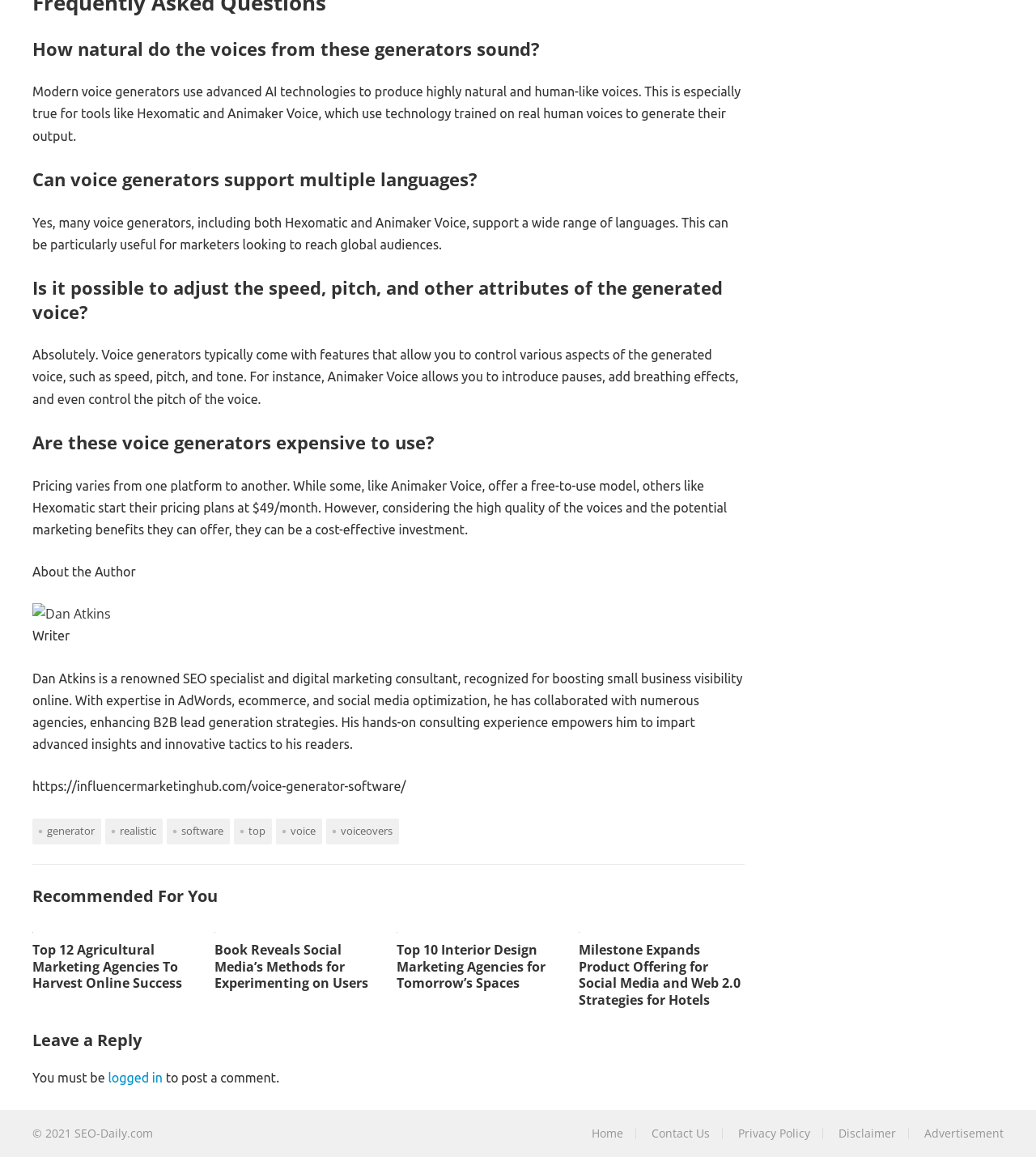What is the purpose of voice generators?
Offer a detailed and full explanation in response to the question.

The purpose of voice generators can be inferred from the article, which mentions that they can be a 'cost-effective investment' and provide 'marketing benefits'. This suggests that voice generators are used for marketing purposes.